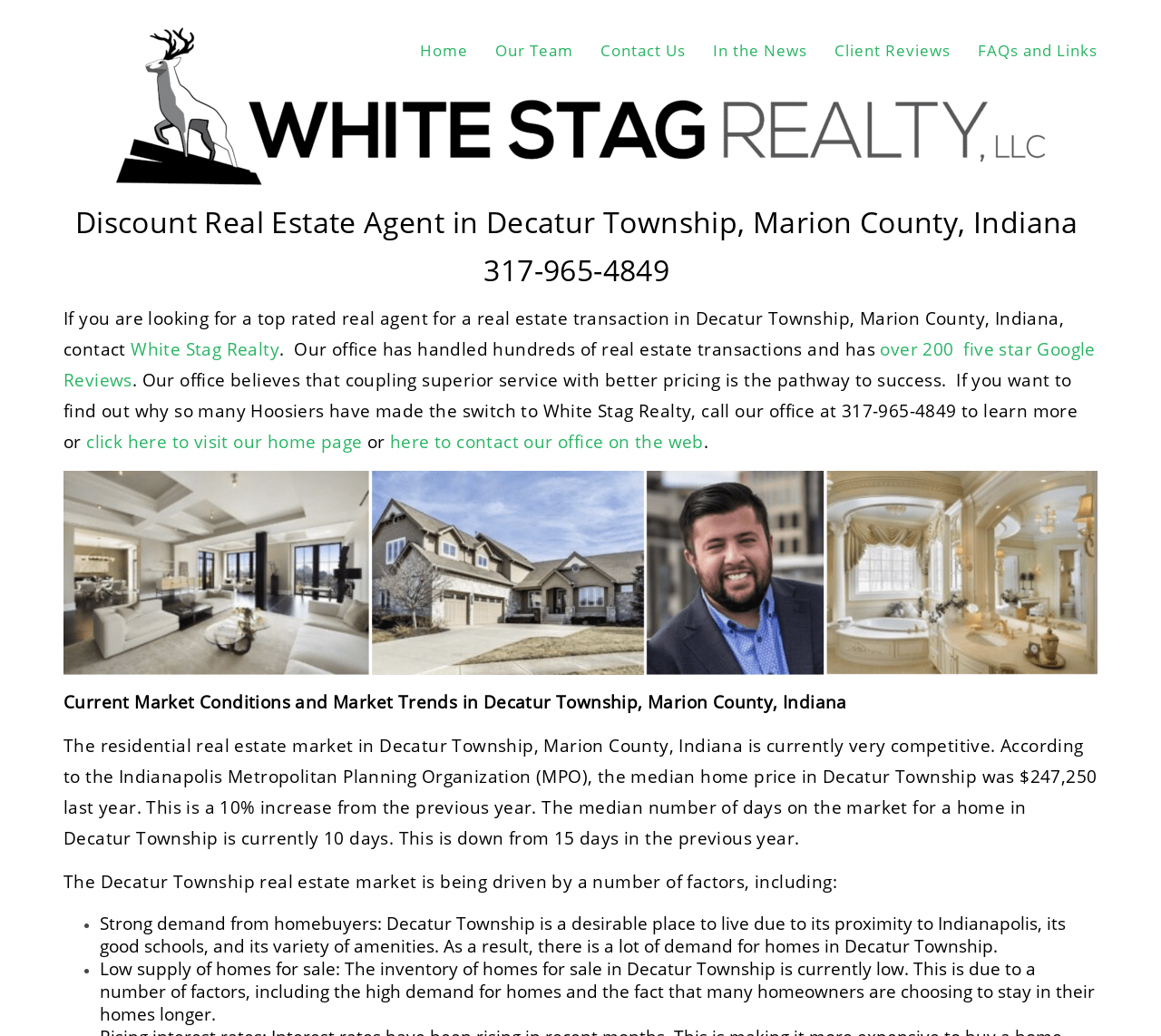Please analyze the image and give a detailed answer to the question:
What is driving the Decatur Township real estate market?

I found the factors driving the real estate market by reading the static text elements on the webpage, specifically the ones with the text 'Strong demand from homebuyers' and 'Low supply of homes for sale' which are located at coordinates [0.086, 0.88, 0.918, 0.924] and [0.086, 0.924, 0.943, 0.989] respectively.